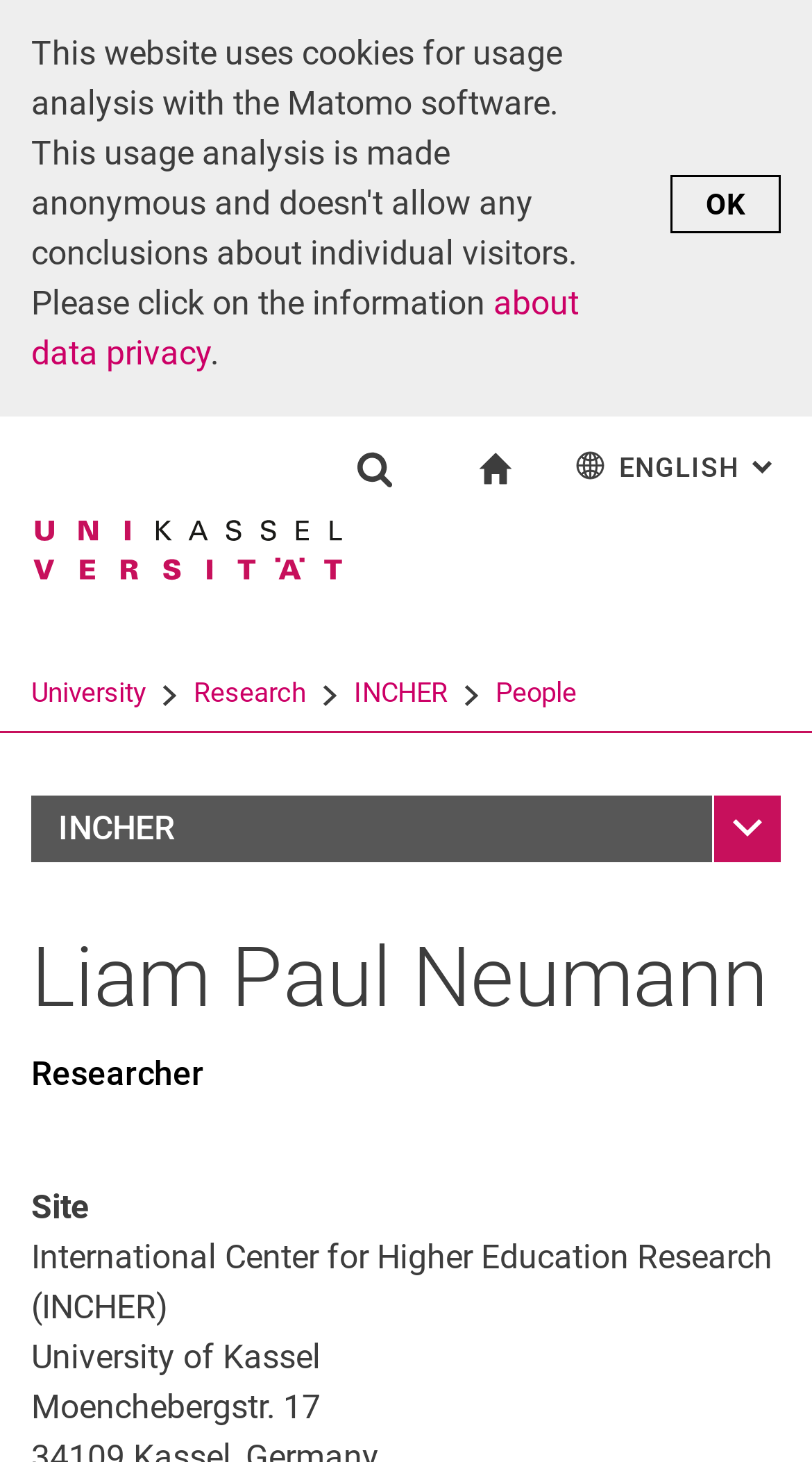Please reply to the following question using a single word or phrase: 
What is the name of the university?

University of Kassel